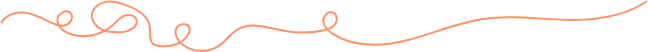Provide a comprehensive description of the image.

The image featured represents an update regarding the Modern Slavery PEC (Partnerships for Equality and Communities) EDI (Equality, Diversity, and Inclusion) action plan, marking one year since its publication. This report outlines the progress made since April 2022, detailing initiatives and future plans aimed at enhancing EDI efforts until March 2024. The accompanying text highlights the organization's commitment to including individuals with lived experiences of modern slavery in its operations. Above this image, a heading titled "Our four aims" signifies a transition to the subsequent goals of the organization, emphasizing the importance of community engagement and support for survivors. The image serves as a pivotal visual element reinforcing the update's message and ongoing commitment to equality and diversity.